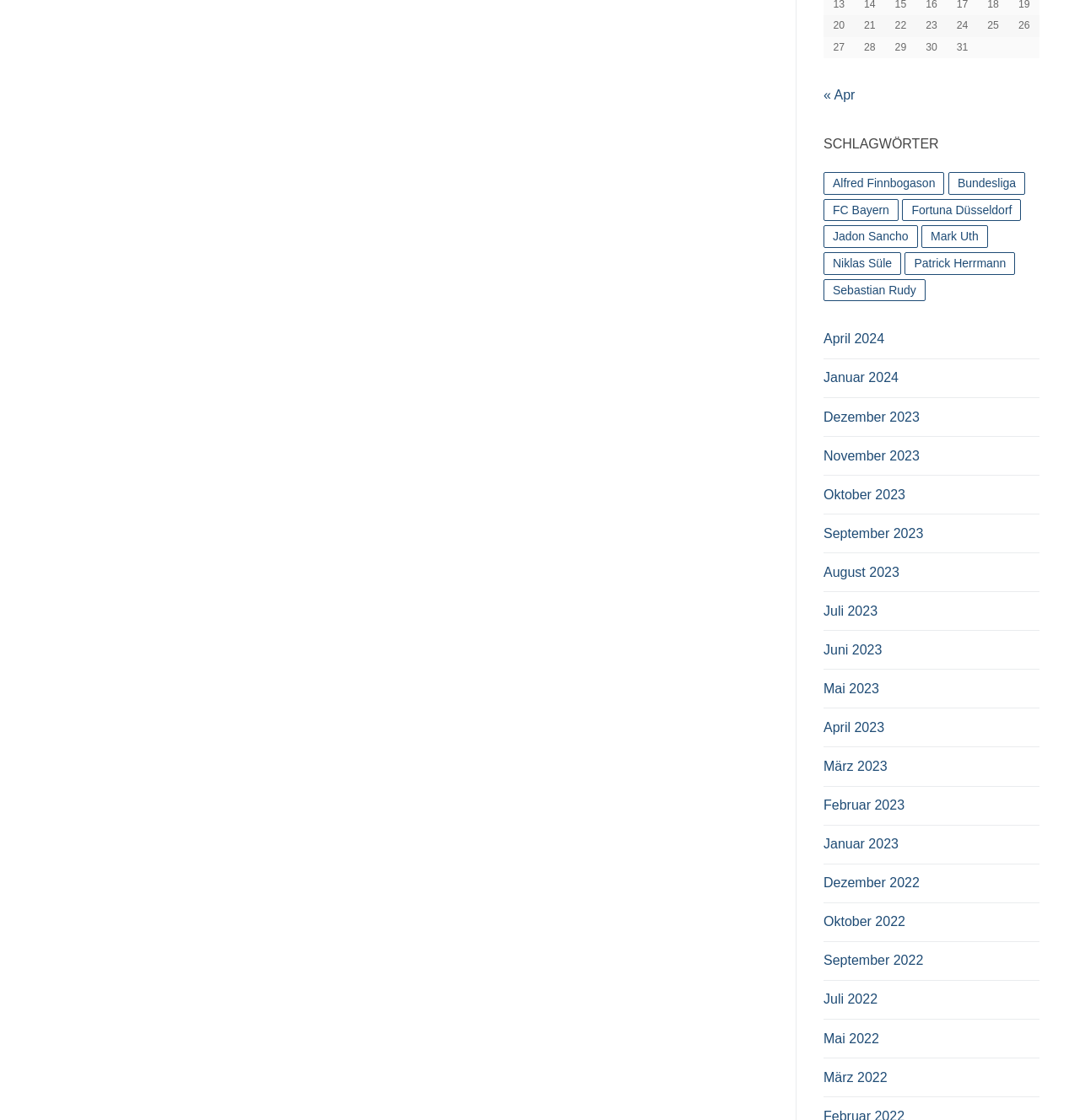What is the text of the navigation element?
Look at the image and construct a detailed response to the question.

I located the navigation element with ID 249, which has the text 'Vorherige und nächste Monate'.